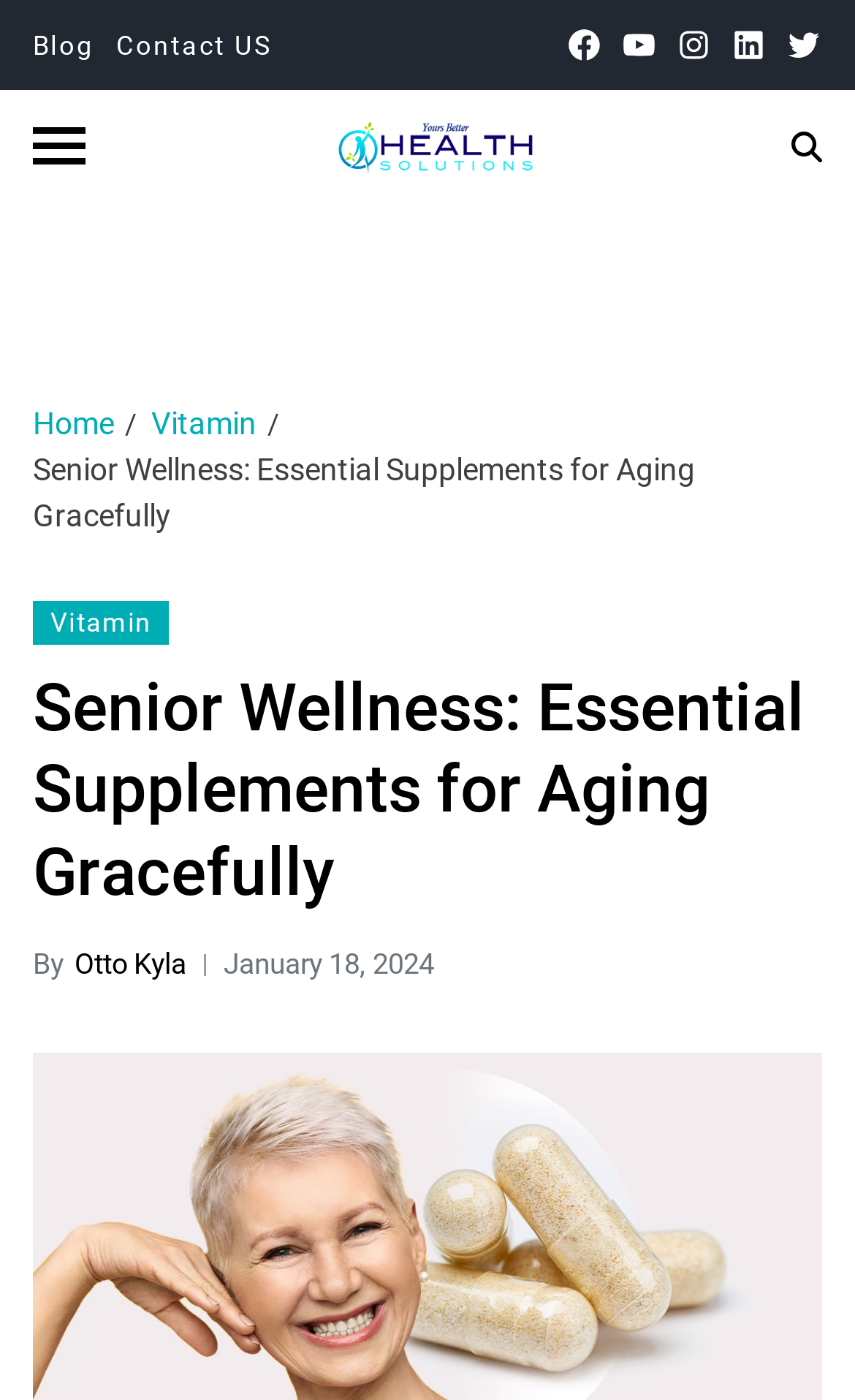Determine the bounding box coordinates of the section I need to click to execute the following instruction: "Toggle the 'Off Canvas' button". Provide the coordinates as four float numbers between 0 and 1, i.e., [left, top, right, bottom].

[0.038, 0.092, 0.1, 0.118]